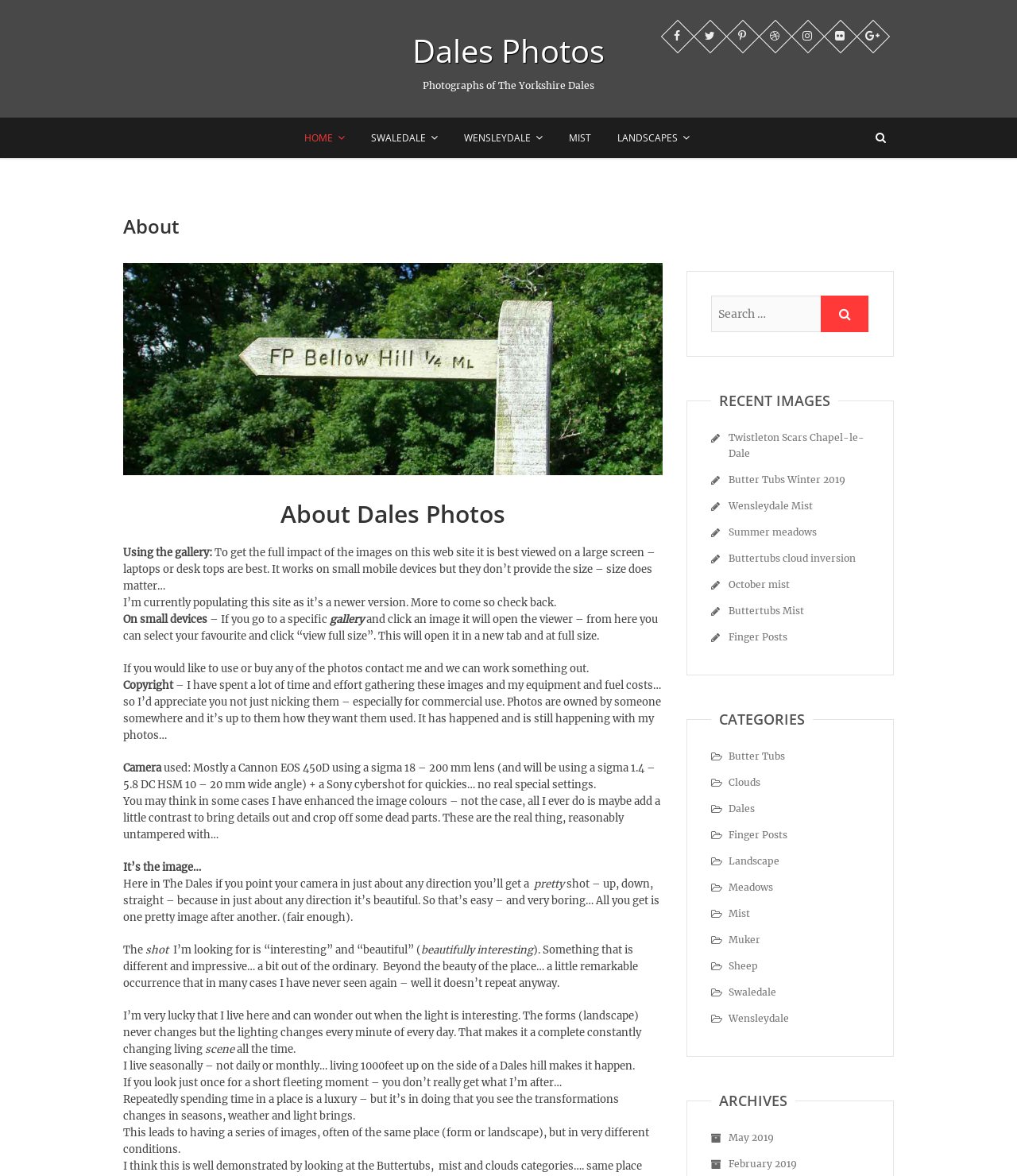Give a concise answer using one word or a phrase to the following question:
What is the photographer looking for in a shot?

Something interesting and beautiful